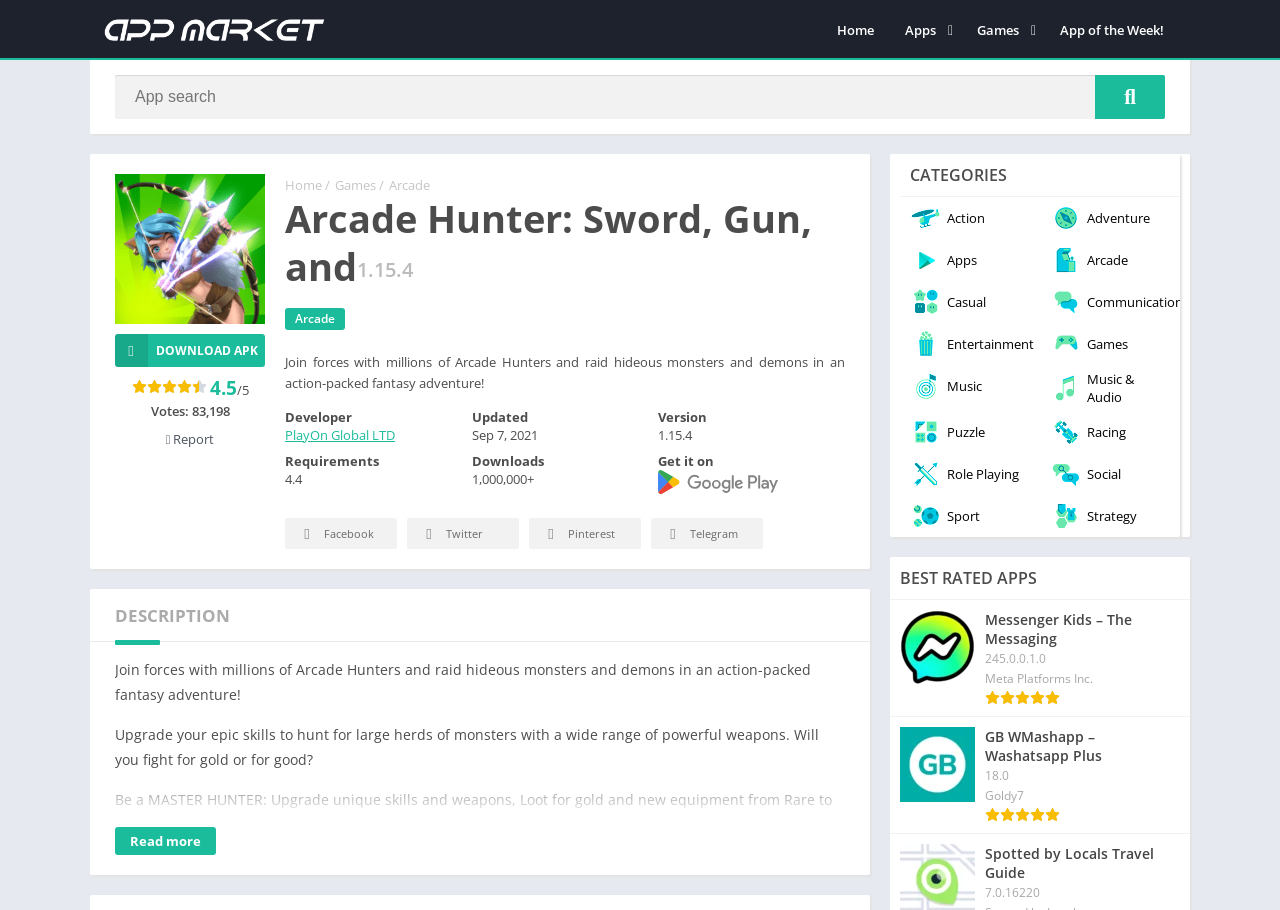Using the element description: "Role Playing", determine the bounding box coordinates. The coordinates should be in the format [left, top, right, bottom], with values between 0 and 1.

[0.752, 0.415, 0.892, 0.448]